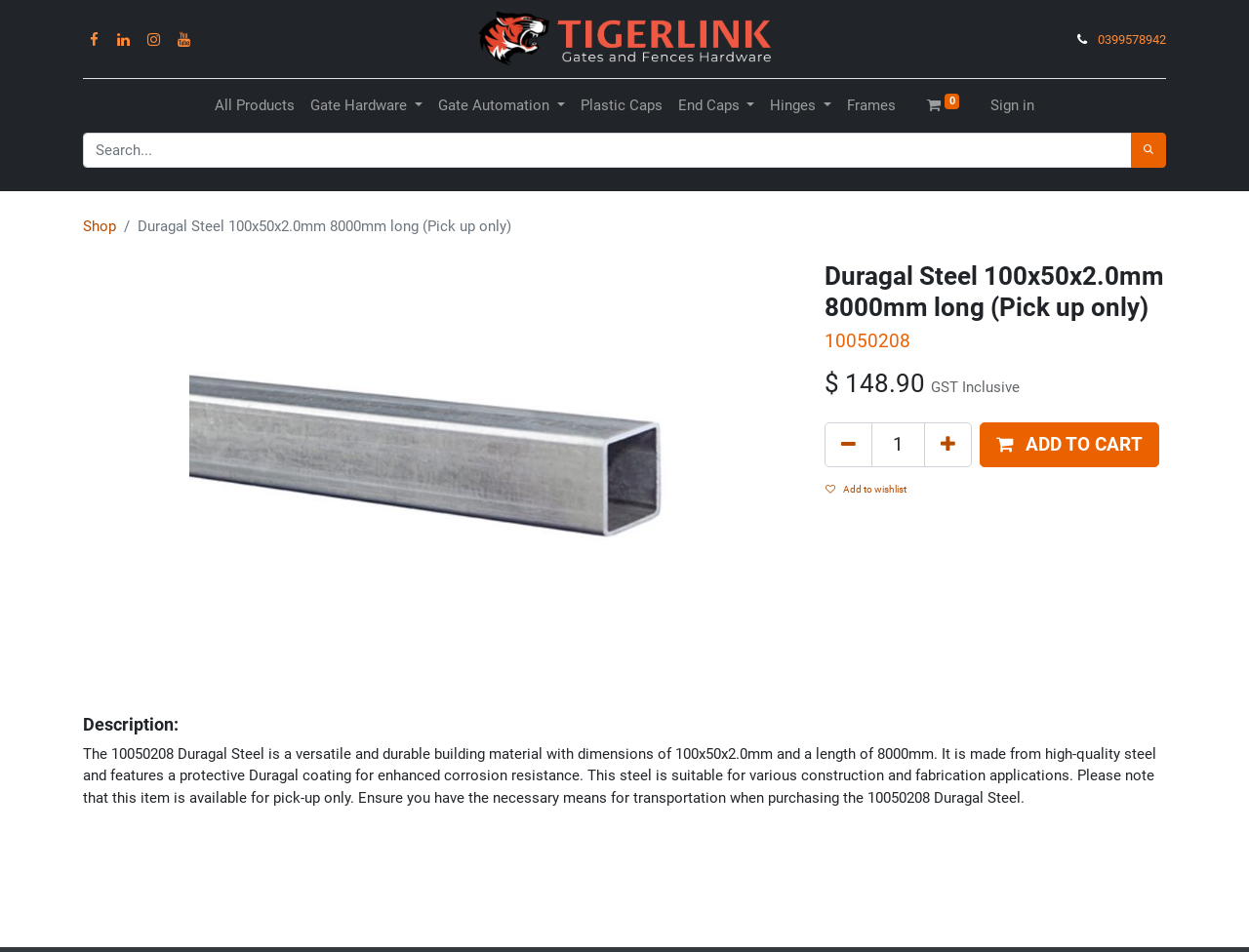What is the length of the product? Please answer the question using a single word or phrase based on the image.

8000mm